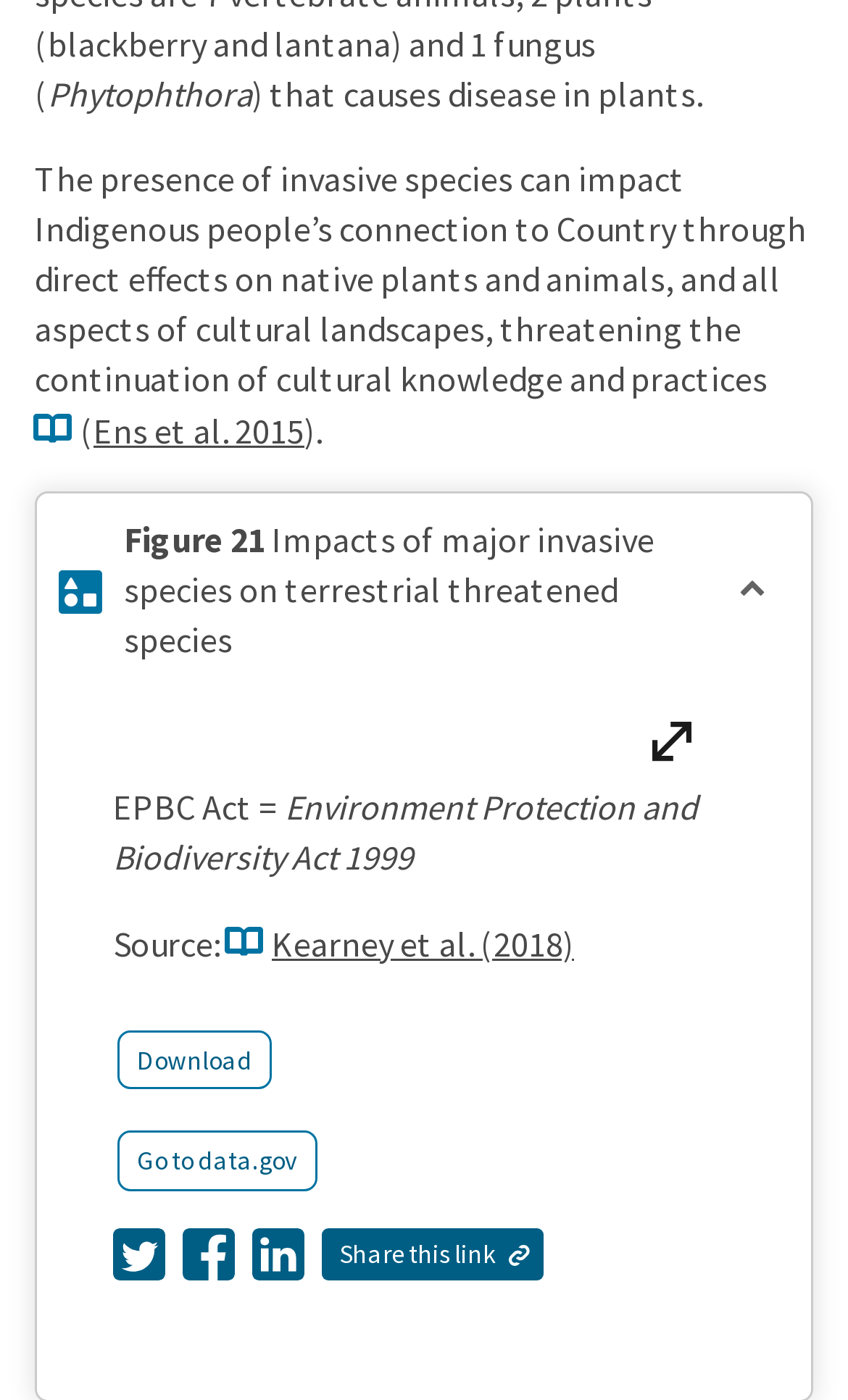Identify the bounding box coordinates of the region I need to click to complete this instruction: "check post by Preeti Shenoy on December 25, 2023".

None